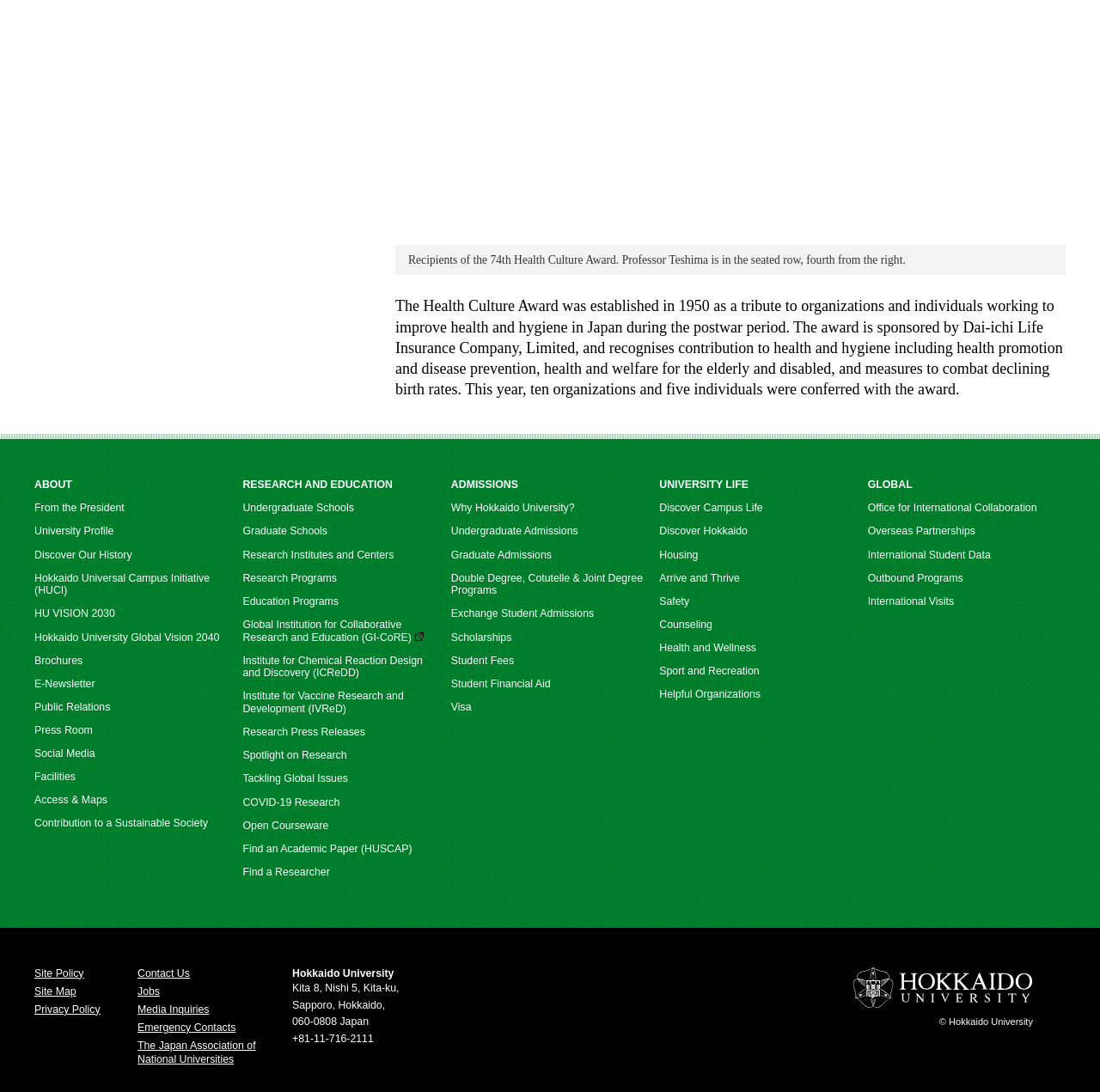Can you determine the bounding box coordinates of the area that needs to be clicked to fulfill the following instruction: "Read the Health Culture Award description"?

[0.359, 0.272, 0.966, 0.365]